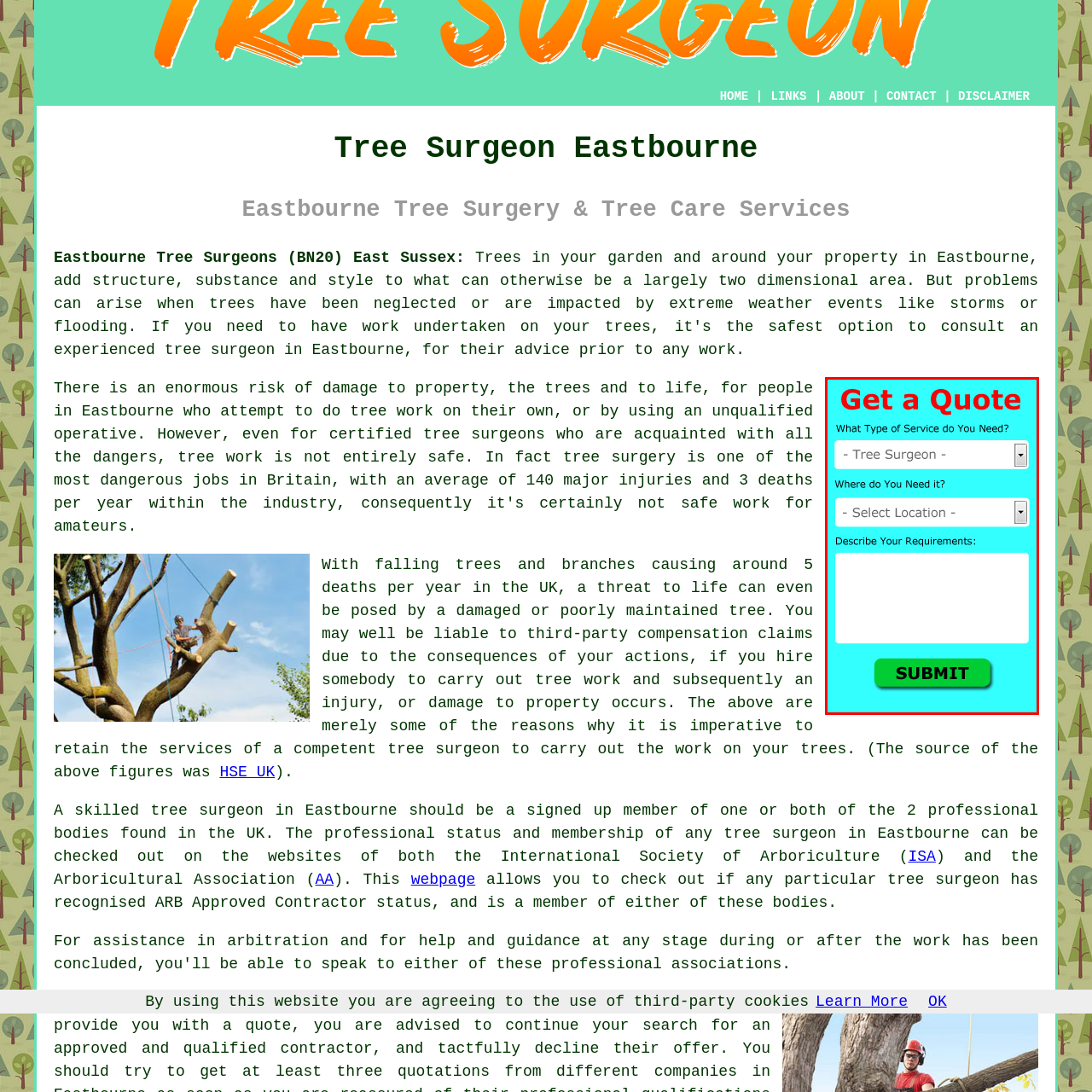View the portion of the image inside the red box and respond to the question with a succinct word or phrase: What is the color of the 'SUBMIT' button?

Bright green